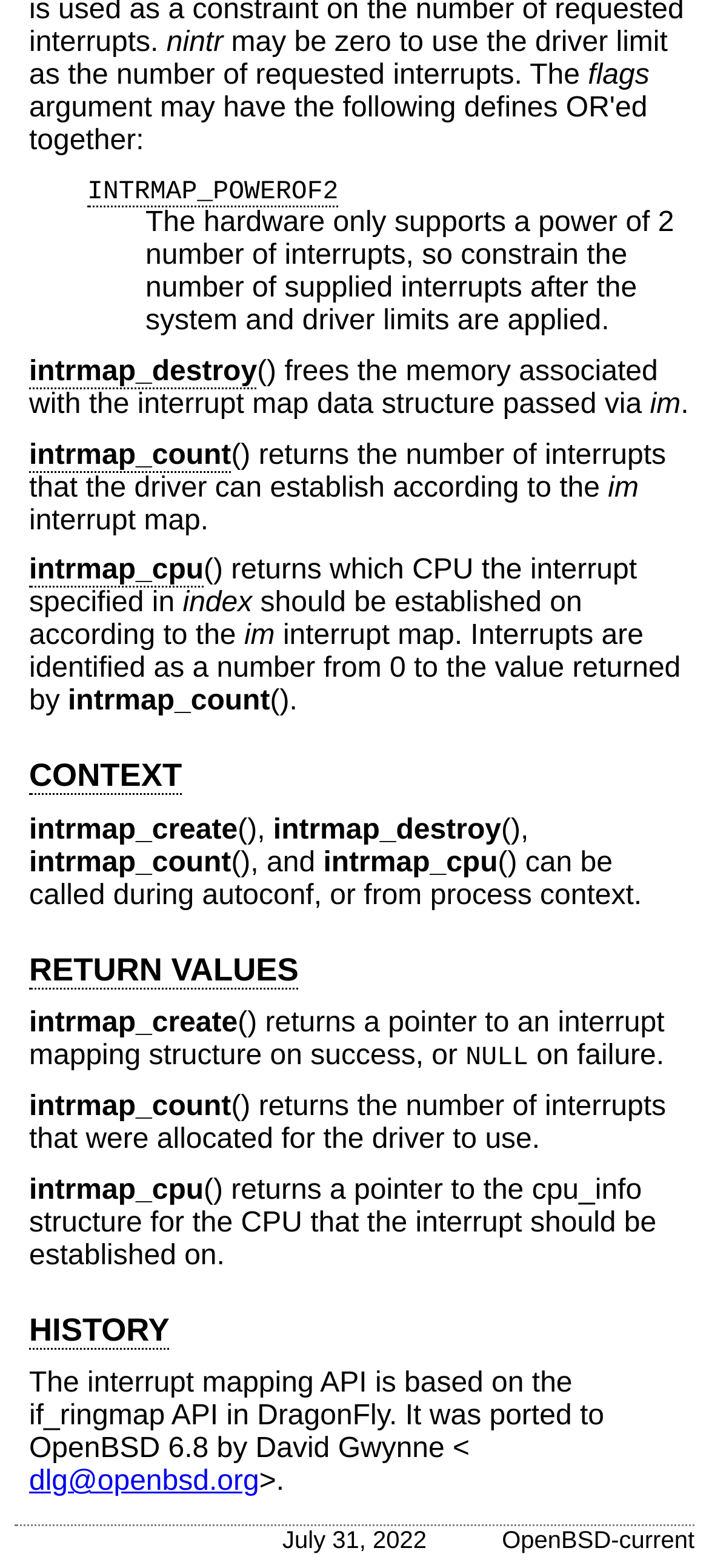Based on the element description: "INTRMAP_POWEROF2", identify the UI element and provide its bounding box coordinates. Use four float numbers between 0 and 1, [left, top, right, bottom].

[0.123, 0.112, 0.479, 0.133]